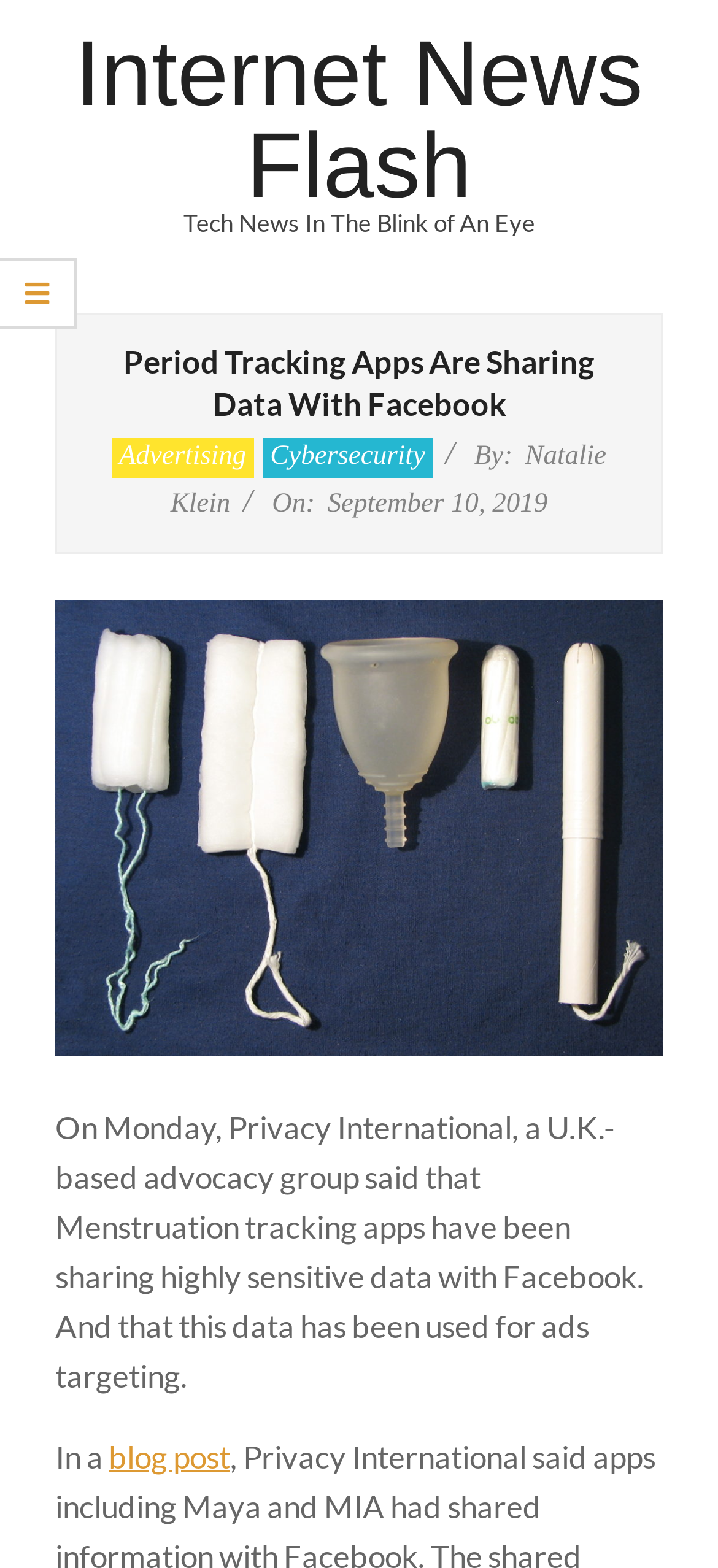Who is the author of the article?
Relying on the image, give a concise answer in one word or a brief phrase.

Natalie Klein